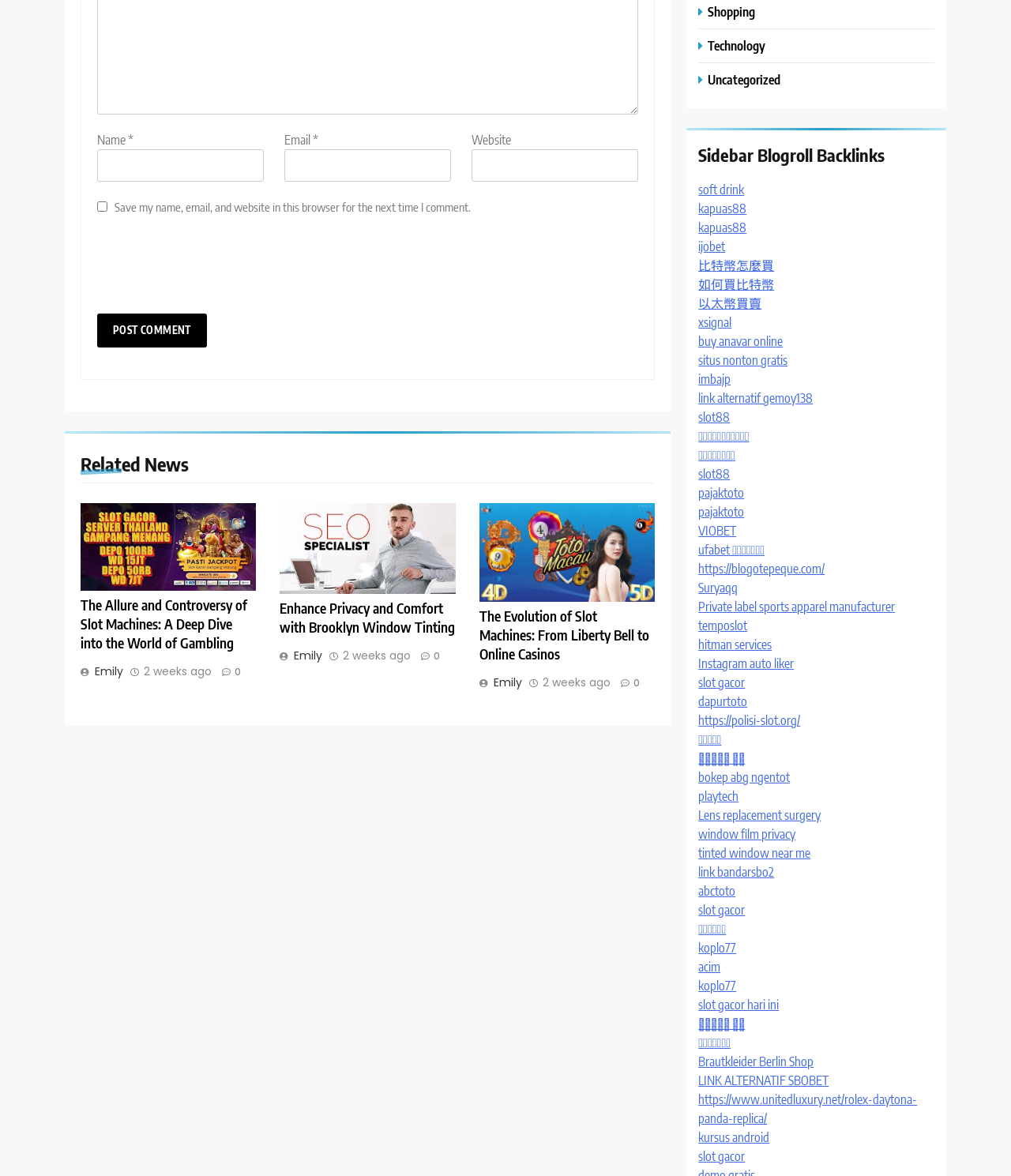Please find the bounding box coordinates of the element that must be clicked to perform the given instruction: "Search for a research topic". The coordinates should be four float numbers from 0 to 1, i.e., [left, top, right, bottom].

None